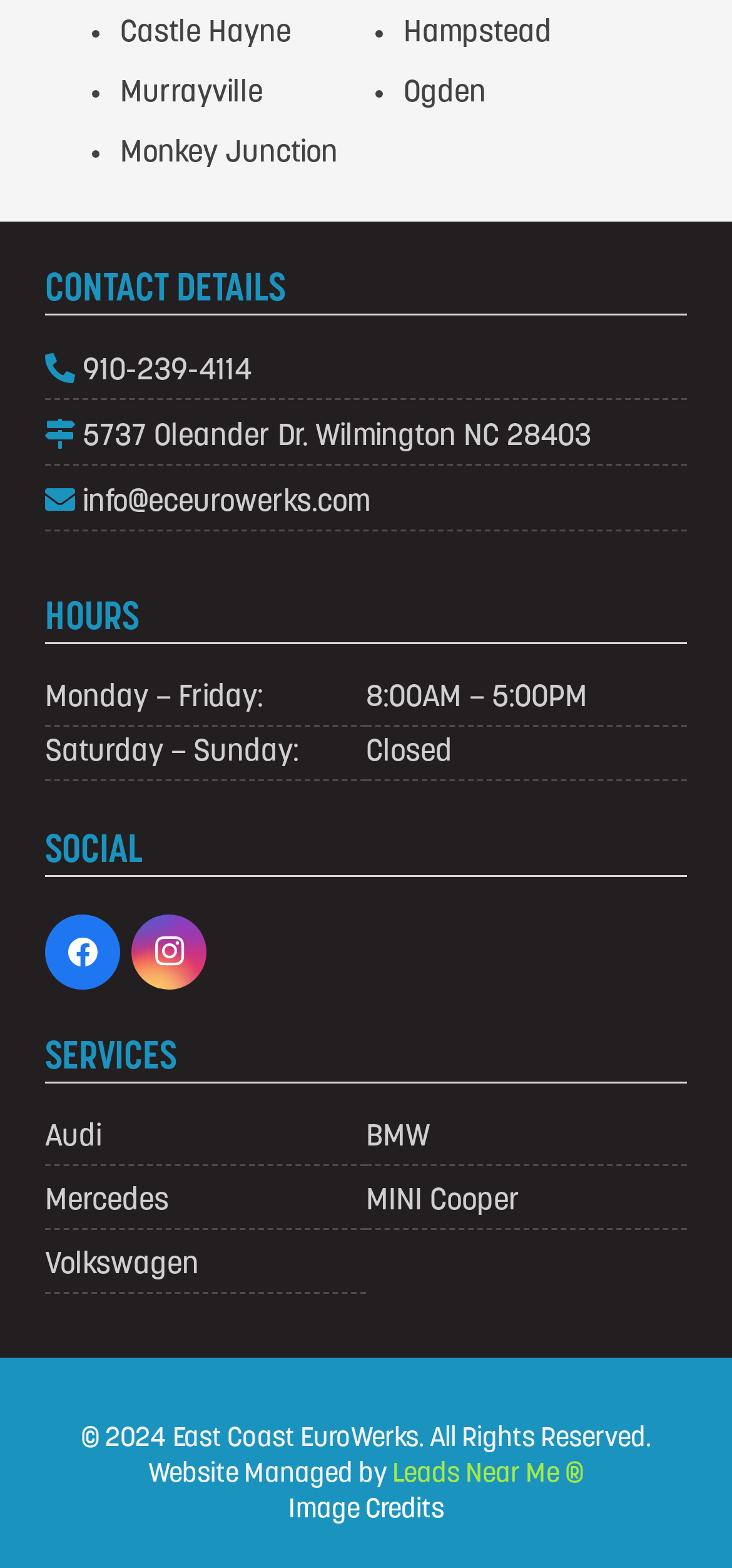Please find the bounding box coordinates of the element's region to be clicked to carry out this instruction: "Get directions to the address".

[0.113, 0.269, 0.808, 0.288]